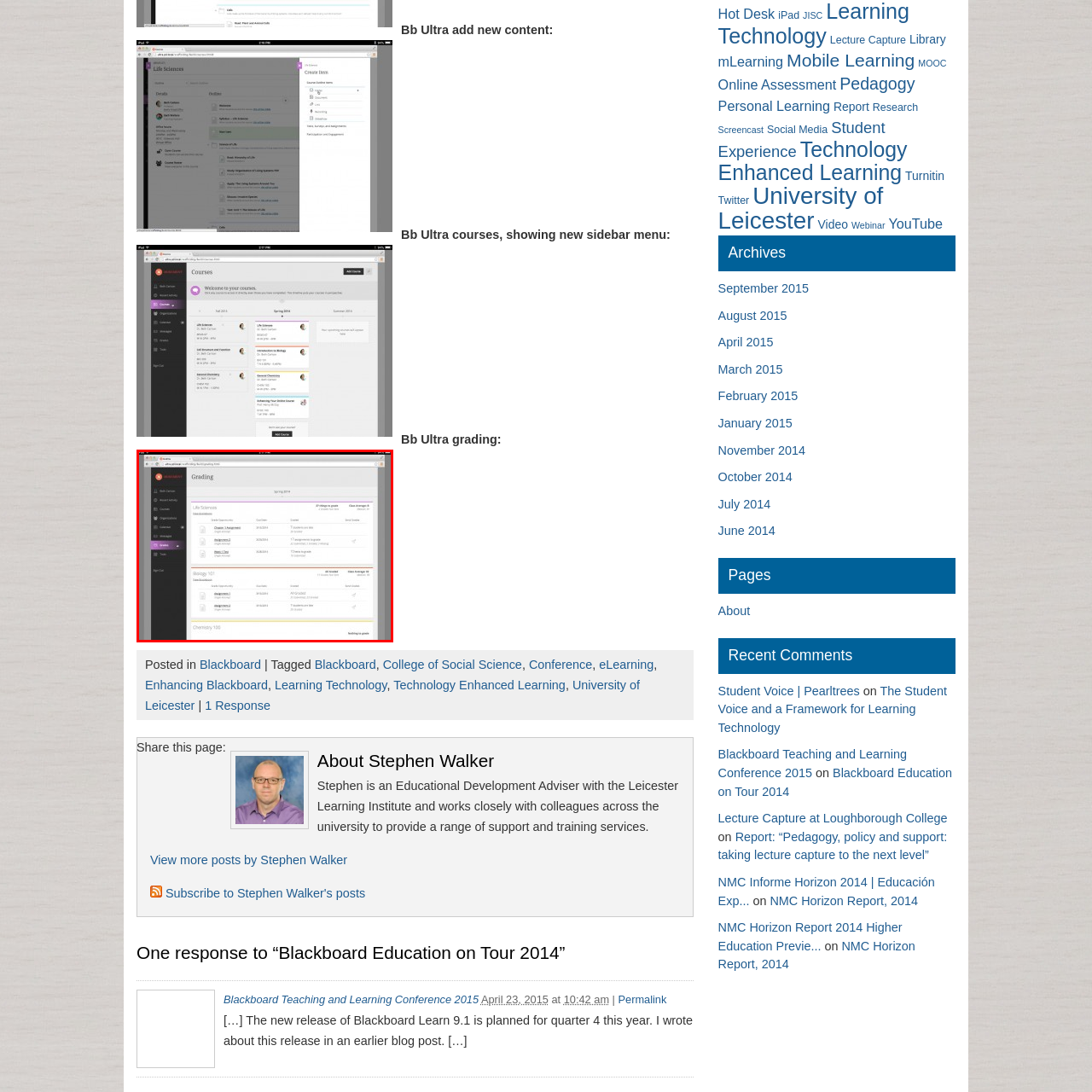Please look at the image highlighted by the red bounding box and provide a single word or phrase as an answer to this question:
How many courses are displayed in the screenshot?

Three